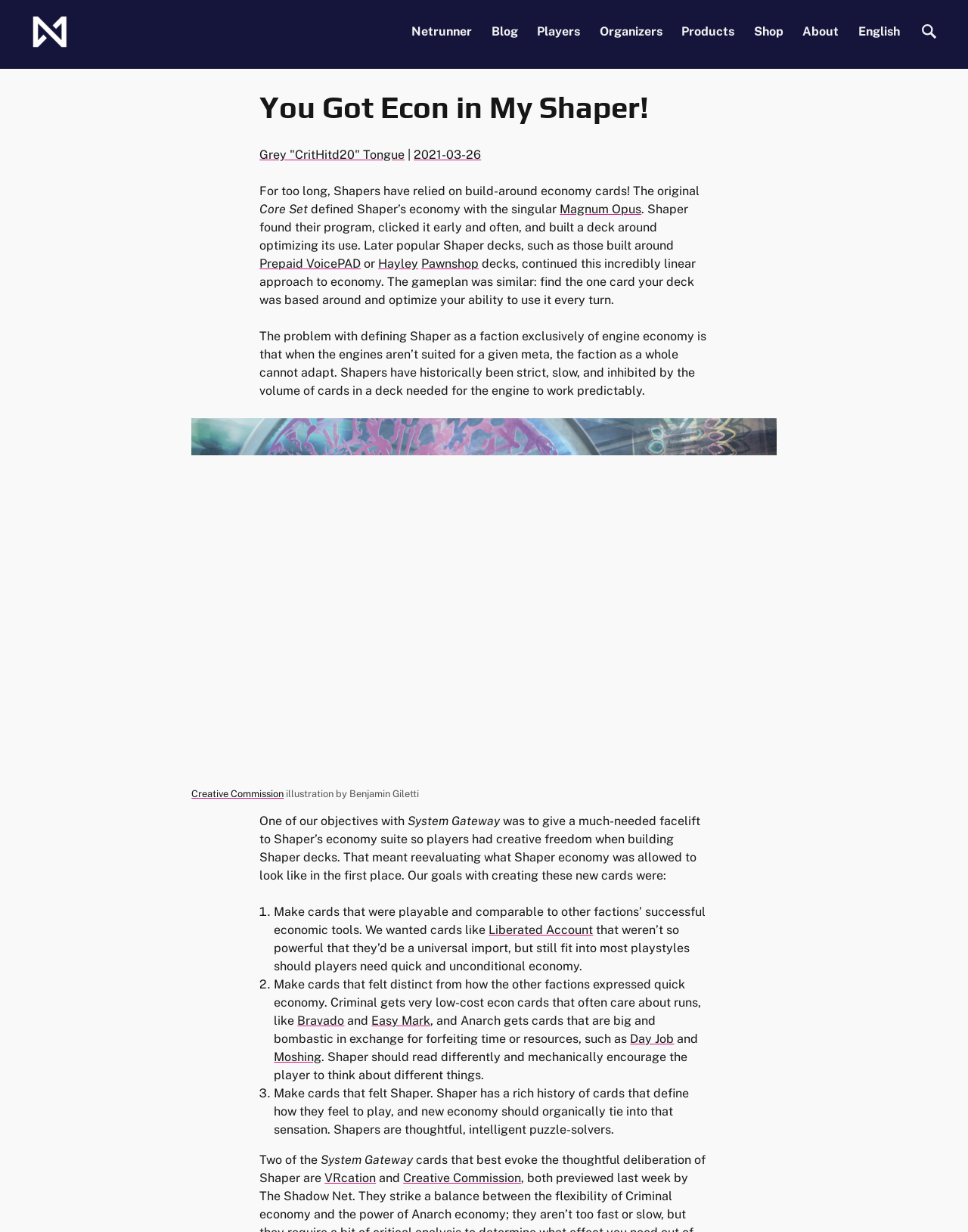Reply to the question with a single word or phrase:
What is the name of the faction being discussed in the article?

Shaper